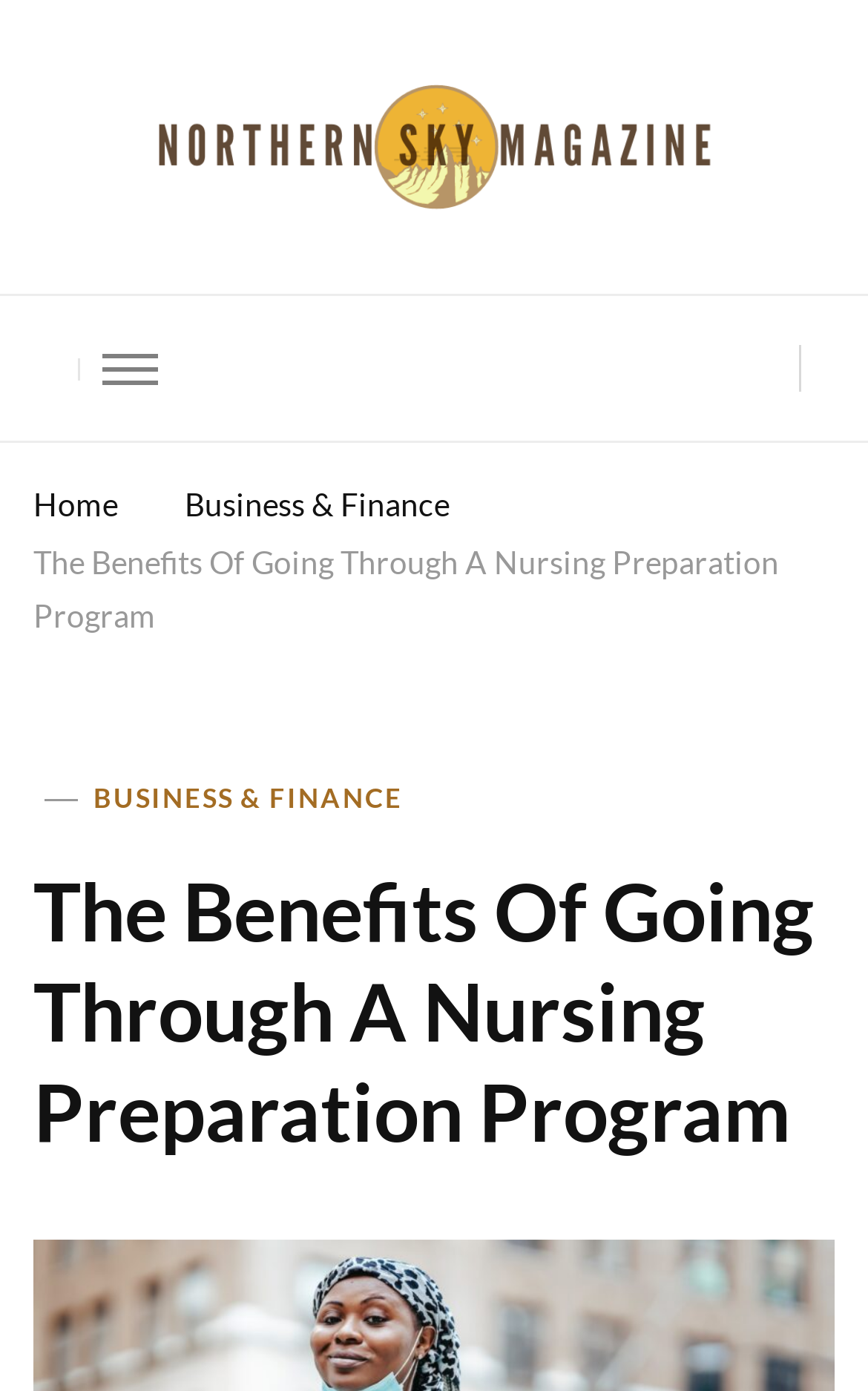Reply to the question with a single word or phrase:
How many main categories are there in the top menu?

2